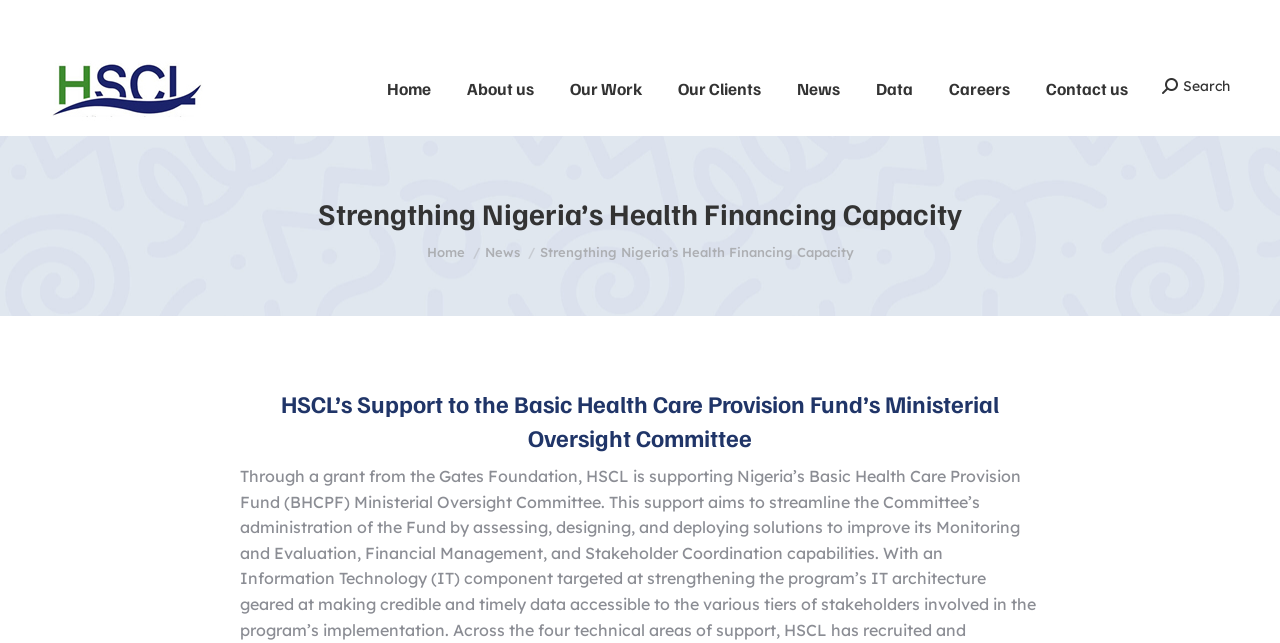Locate and provide the bounding box coordinates for the HTML element that matches this description: "Our Work".

[0.442, 0.084, 0.505, 0.184]